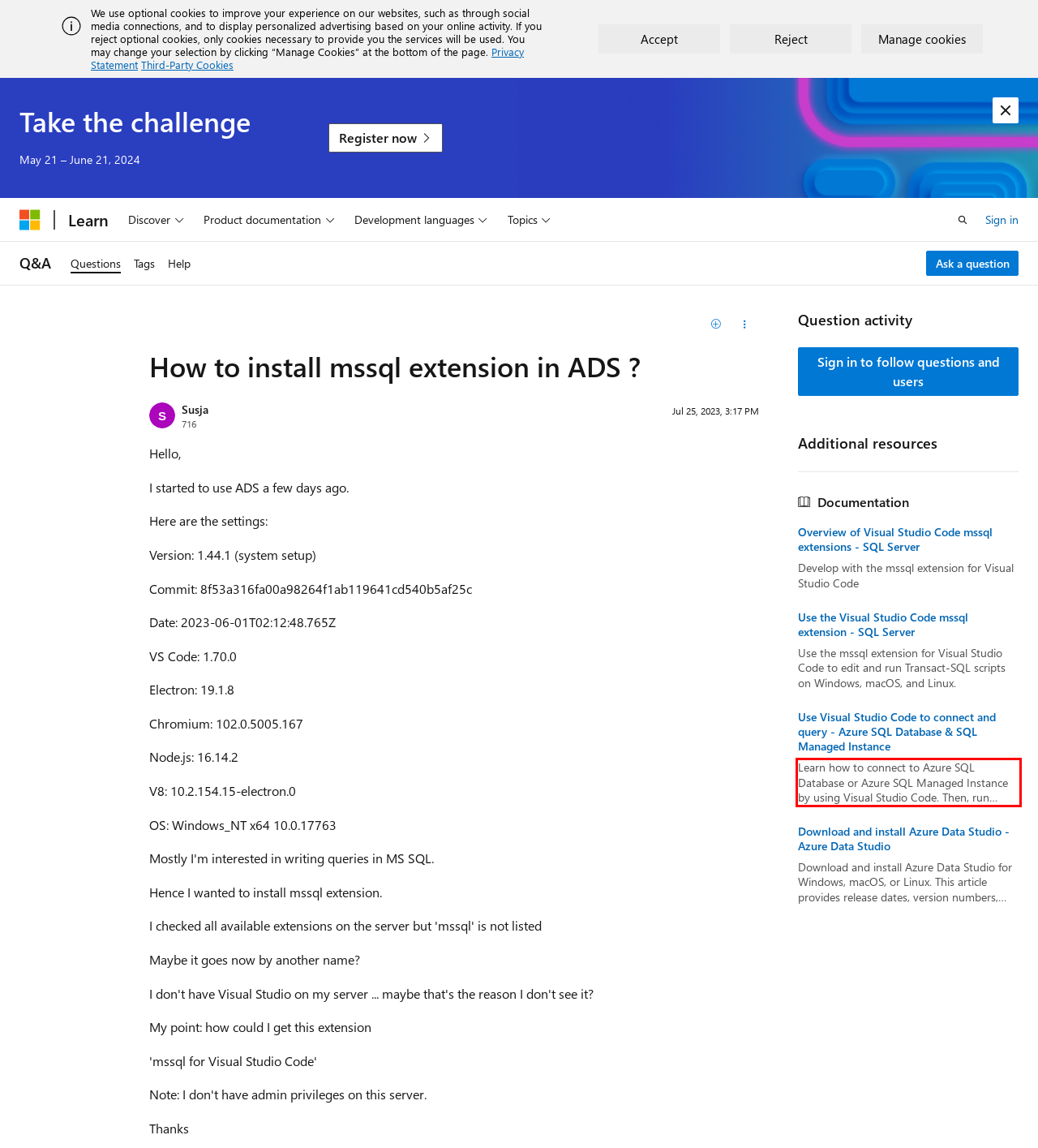You have a screenshot of a webpage with a red bounding box. Use OCR to generate the text contained within this red rectangle.

Learn how to connect to Azure SQL Database or Azure SQL Managed Instance by using Visual Studio Code. Then, run Transact-SQL (T-SQL) statements to query and edit data.